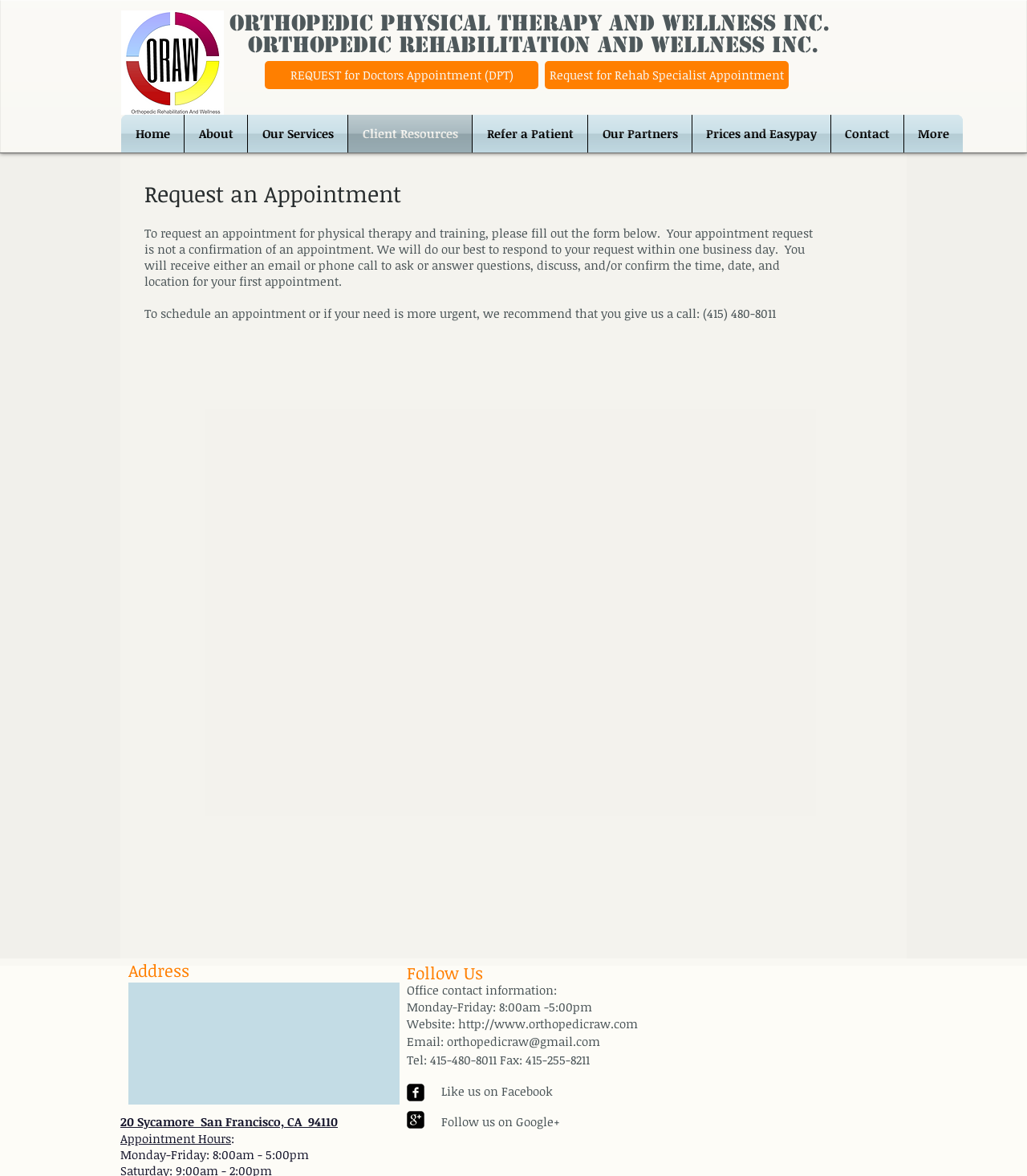Find the bounding box of the element with the following description: "Prices and Easypay". The coordinates must be four float numbers between 0 and 1, formatted as [left, top, right, bottom].

[0.674, 0.098, 0.809, 0.13]